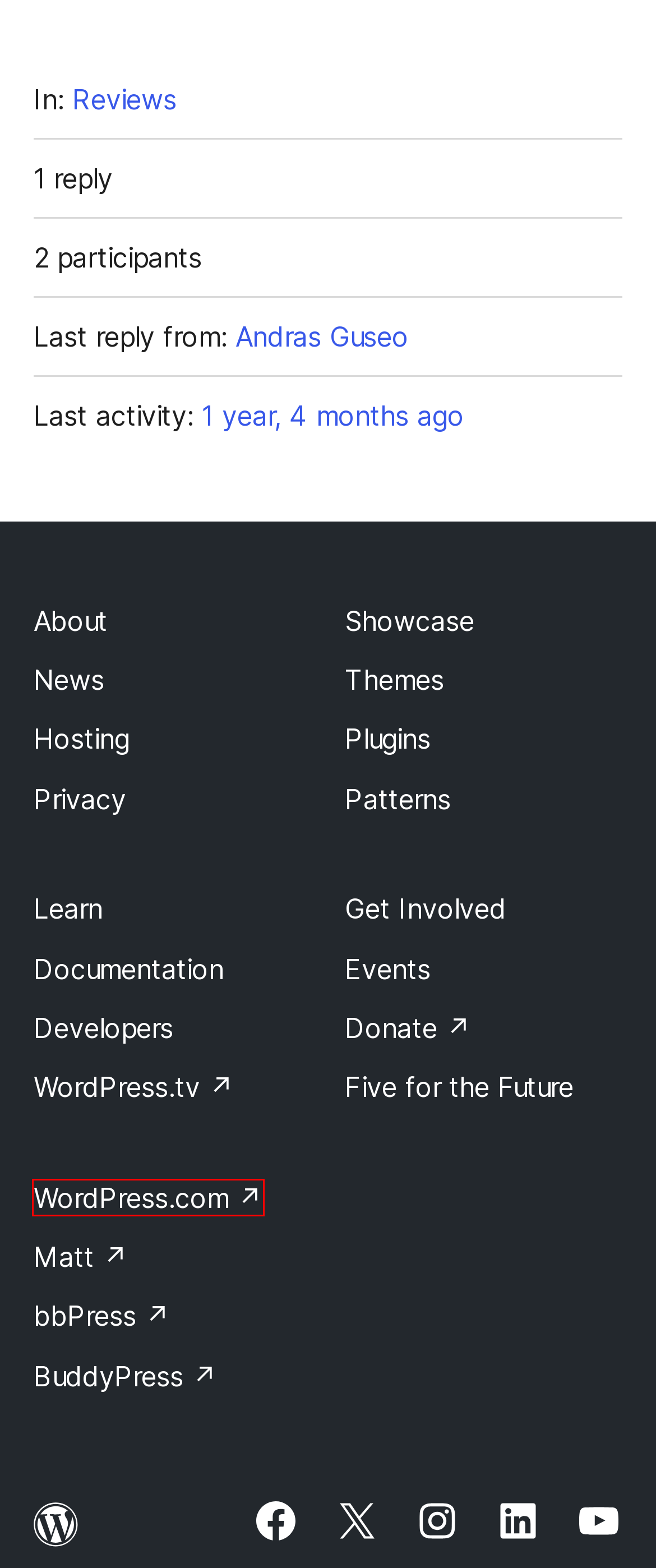Assess the screenshot of a webpage with a red bounding box and determine which webpage description most accurately matches the new page after clicking the element within the red box. Here are the options:
A. WordPress.com: Build a Site, Sell Your Stuff, Start a Blog & More
B. BuddyPress.org
C. WordPress News – The latest news about WordPress and the WordPress community
D. Reviews | WordPress.org
E. Learn WordPress - There's always more to learn | Learn WordPress
F. Get Involved – WordPress.org
G. WordPress Events
H. WordPress Themes | WordPress.org

A